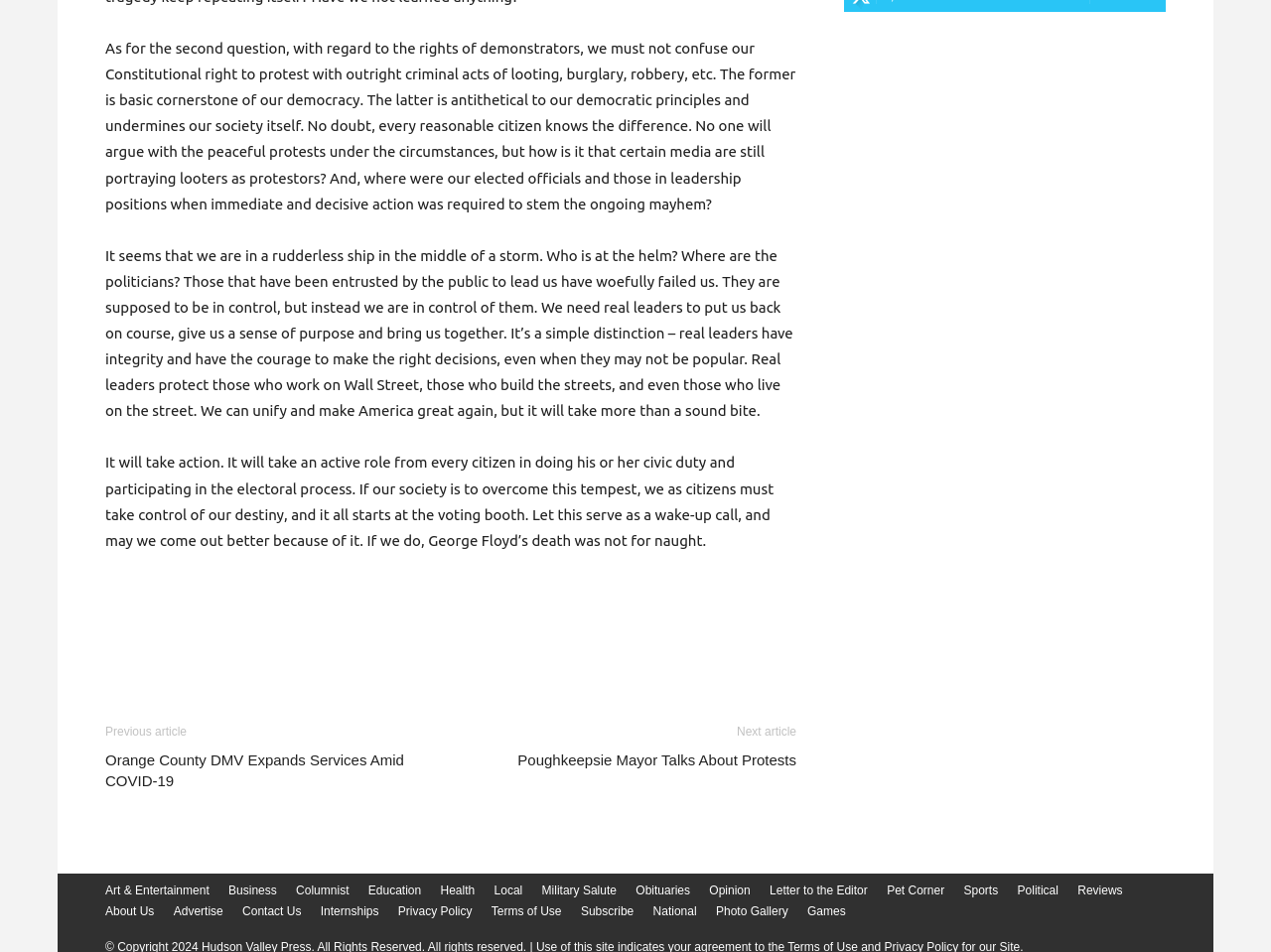Please provide a brief answer to the following inquiry using a single word or phrase:
What is the purpose of the link 'Print Friendly, PDF & Email'?

To share or save the article